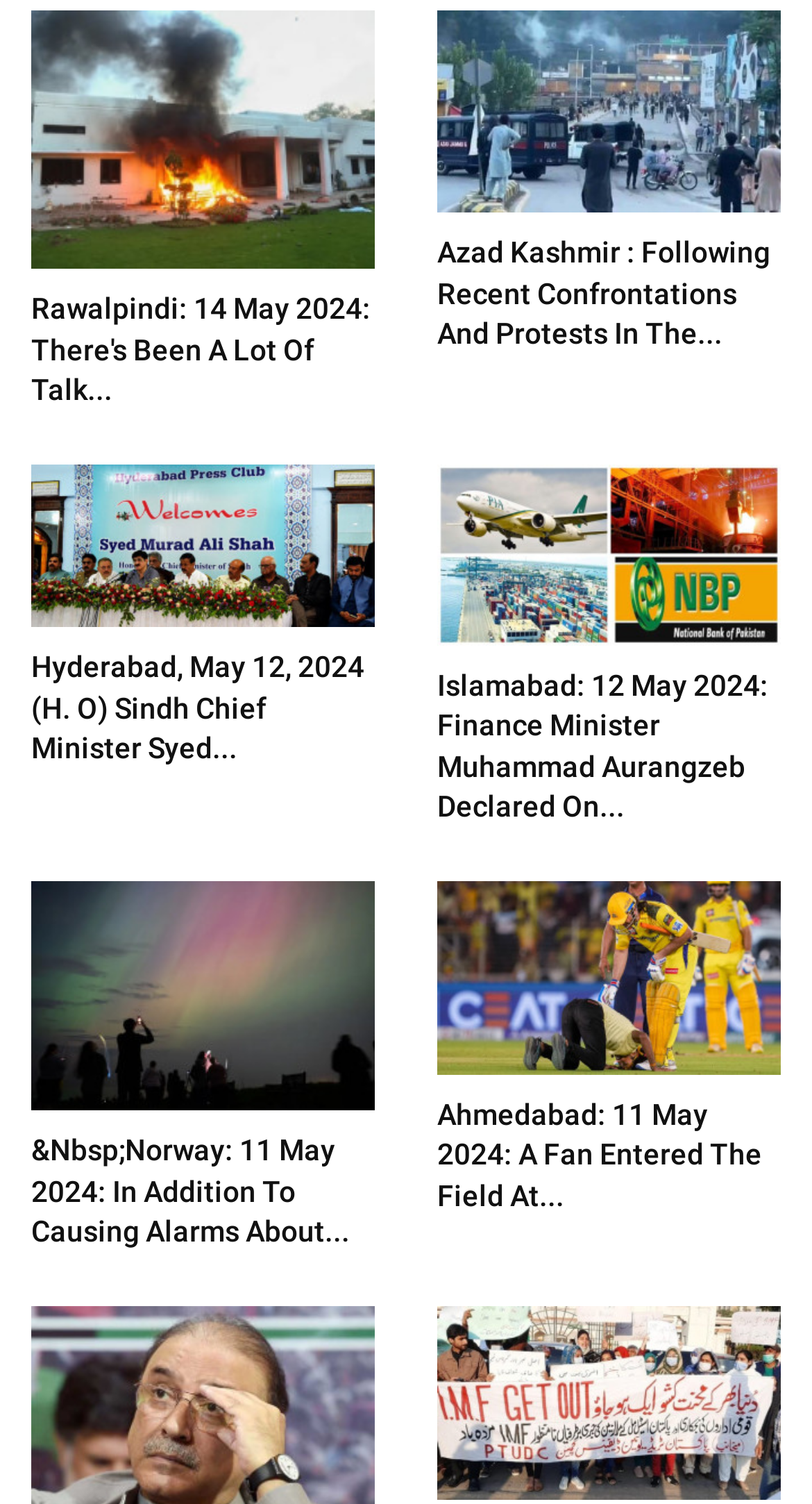Point out the bounding box coordinates of the section to click in order to follow this instruction: "explore news about Hyderabad".

[0.038, 0.431, 0.462, 0.512]